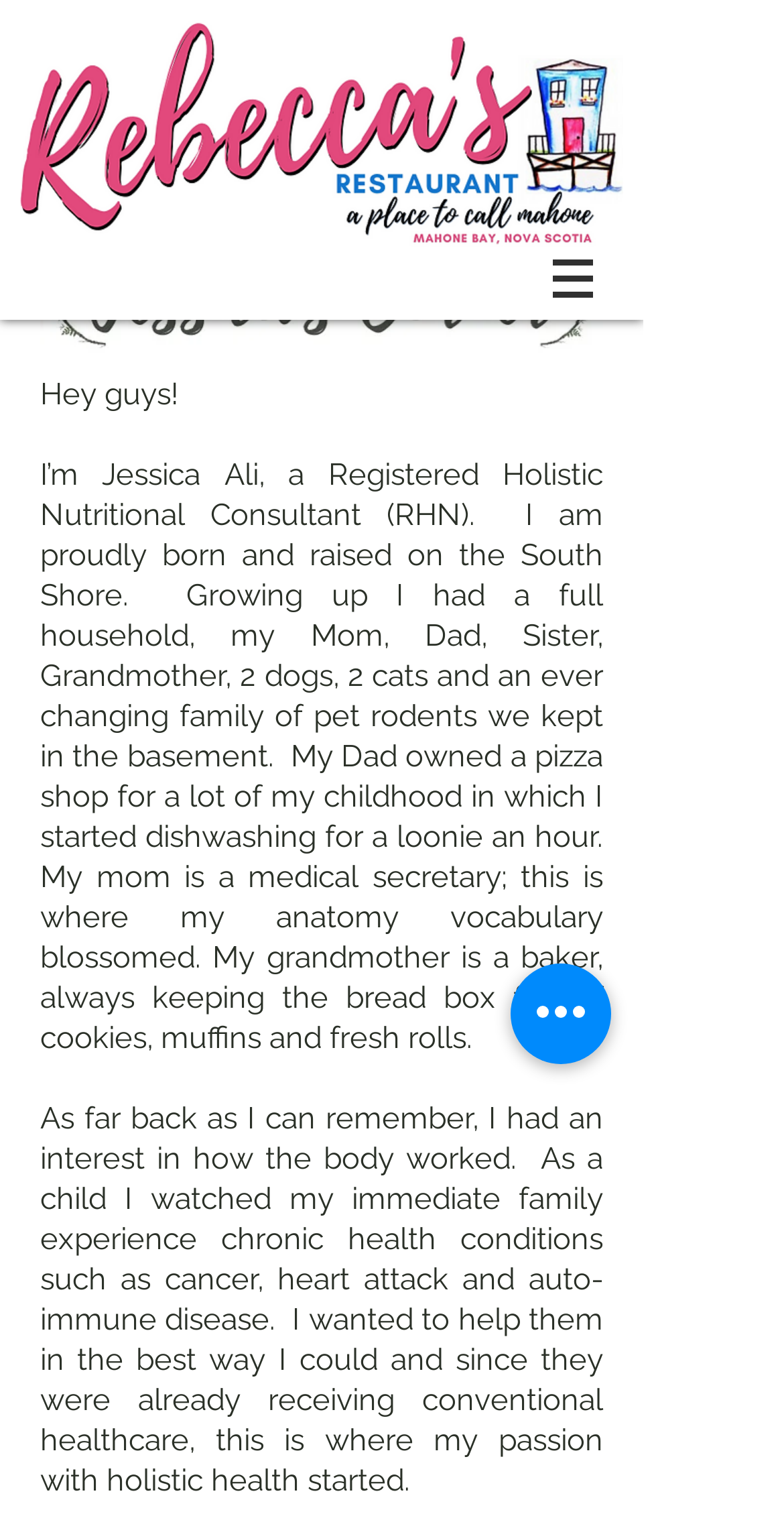Provide an in-depth caption for the elements present on the webpage.

The webpage is about Rebecca's Restaurant, with a prominent logo at the top left corner. Below the logo, there is a navigation menu labeled "Site" with a button that has a popup menu. The button is accompanied by a small image.

To the right of the navigation menu, there is a large image, "Jessica's Corner_edited.jpg", which takes up a significant portion of the page. Above the image, there is a brief greeting, "Hey guys!", followed by a short paragraph introducing Jessica Ali, a Registered Holistic Nutritional Consultant. The text describes her background, including her family and childhood experiences that influenced her interest in holistic health.

Below the introduction, there is a longer paragraph that continues Jessica's story, discussing her passion for holistic health and her desire to help her family members who experienced chronic health conditions.

At the bottom right corner of the page, there is a button labeled "Quick actions". Overall, the page has a personal touch, with Jessica's story and experiences taking center stage.